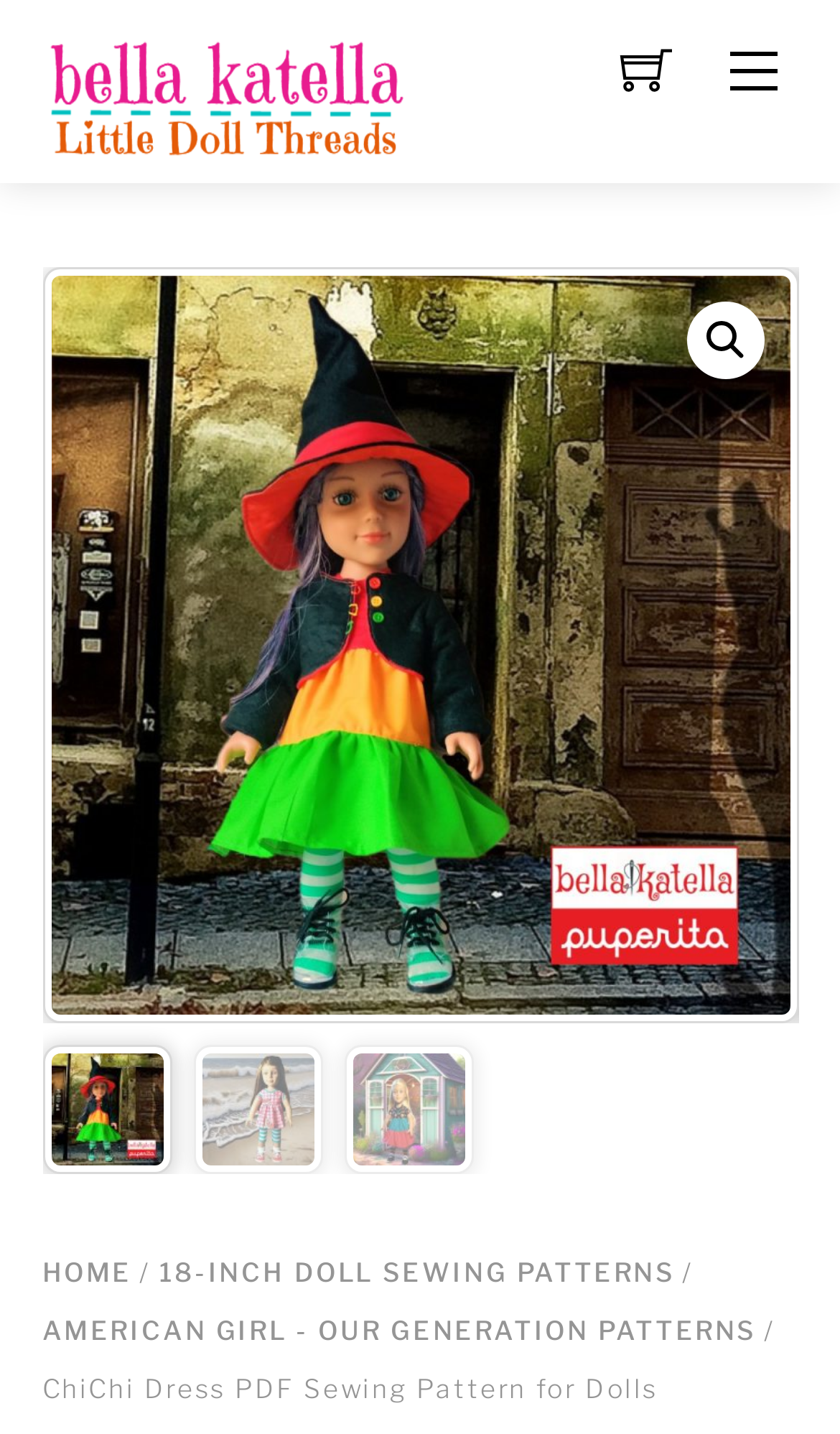Give a concise answer of one word or phrase to the question: 
What is the function of the magnifying glass icon?

To search